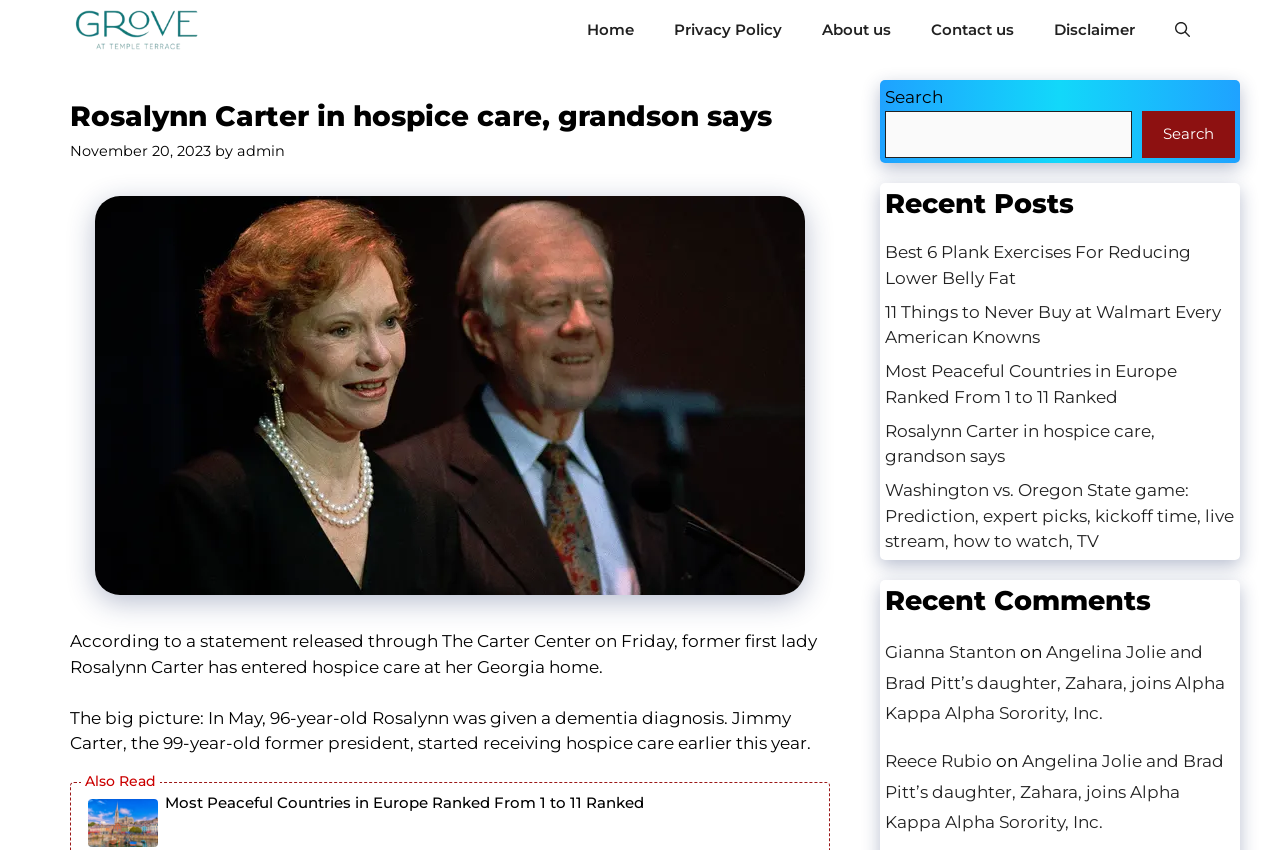Given the description "aria-label="Open Search Bar"", provide the bounding box coordinates of the corresponding UI element.

[0.902, 0.0, 0.945, 0.071]